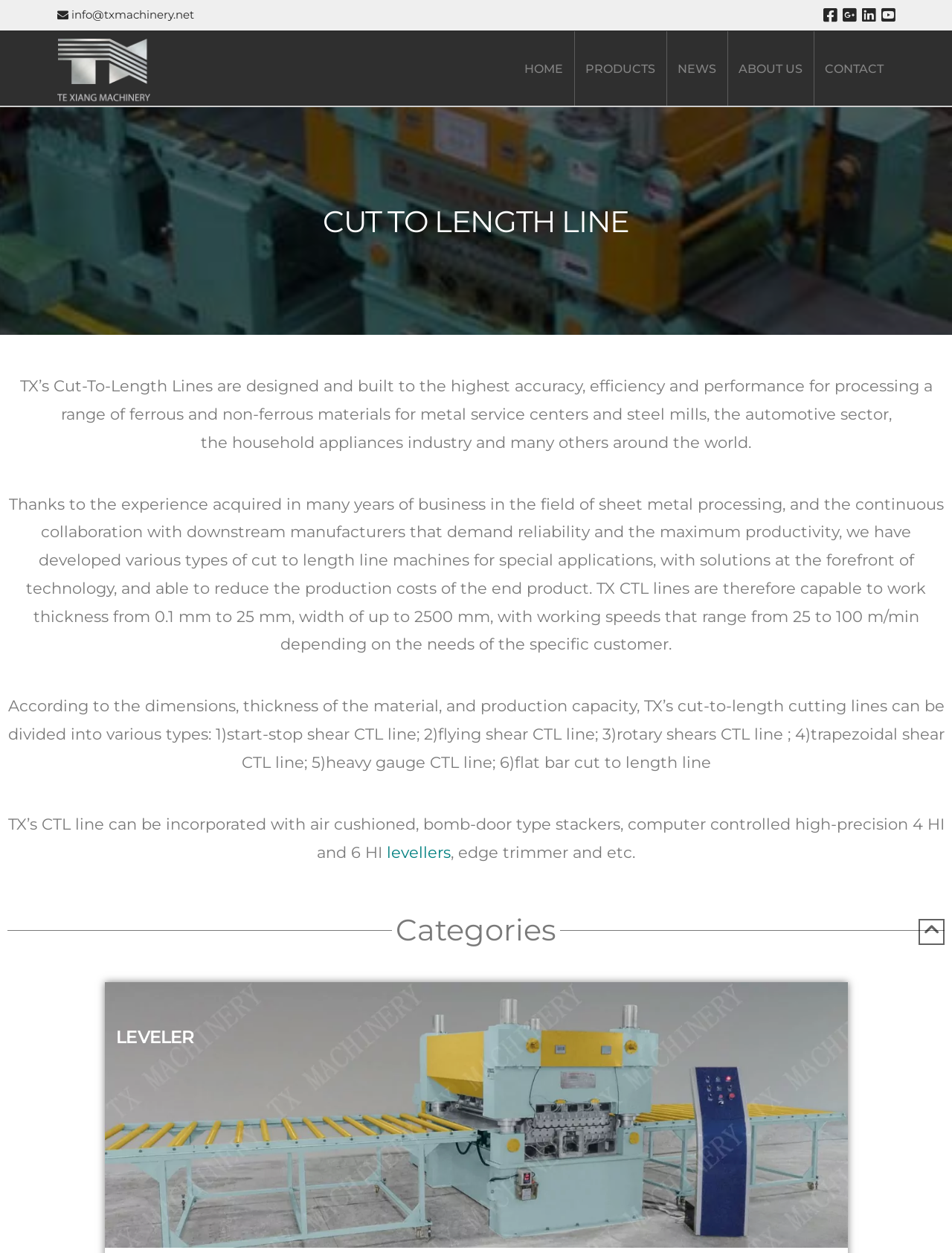Please mark the bounding box coordinates of the area that should be clicked to carry out the instruction: "Follow us on social media".

None